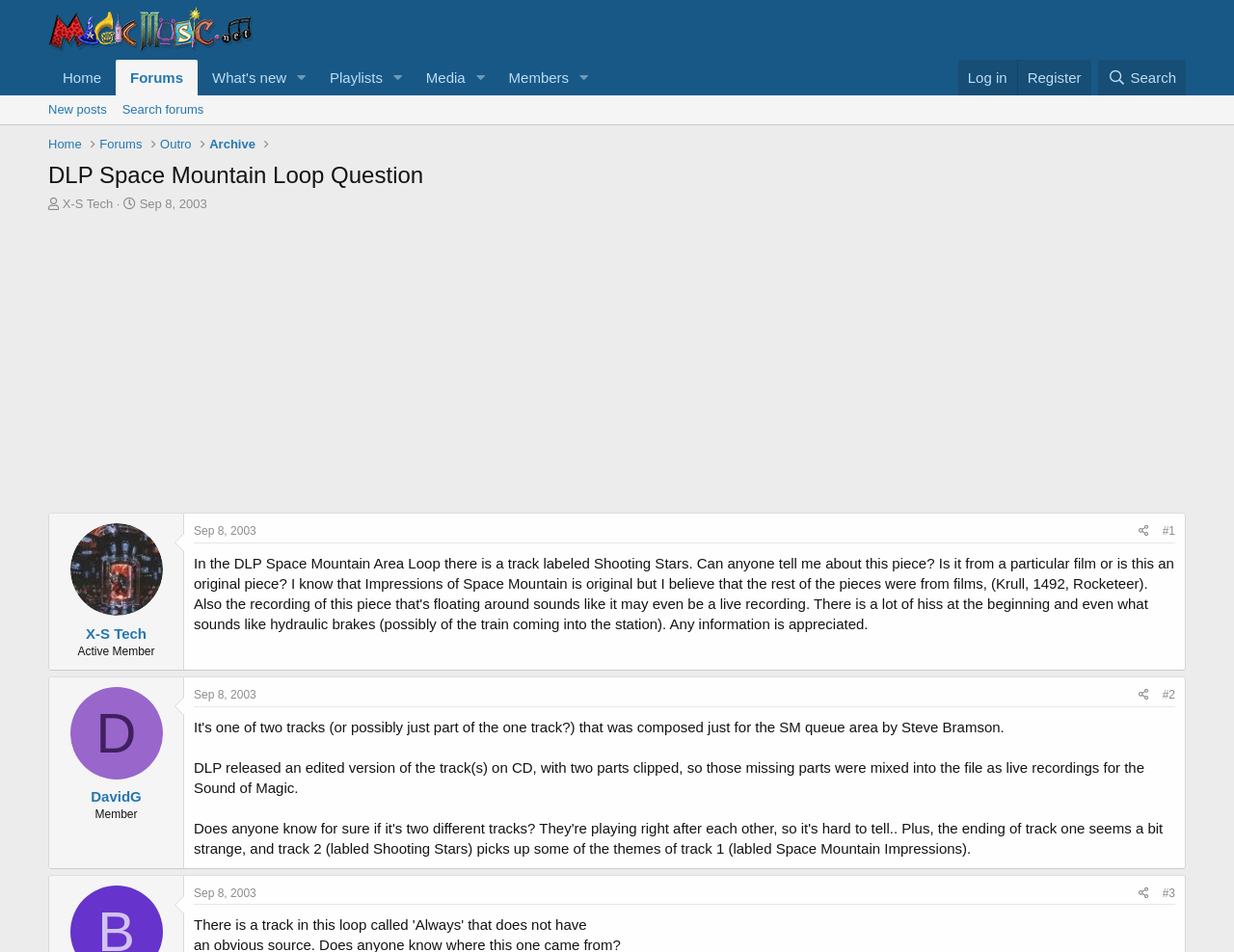Pinpoint the bounding box coordinates of the clickable element needed to complete the instruction: "Click on the 'Log in' link". The coordinates should be provided as four float numbers between 0 and 1: [left, top, right, bottom].

[0.776, 0.063, 0.824, 0.1]